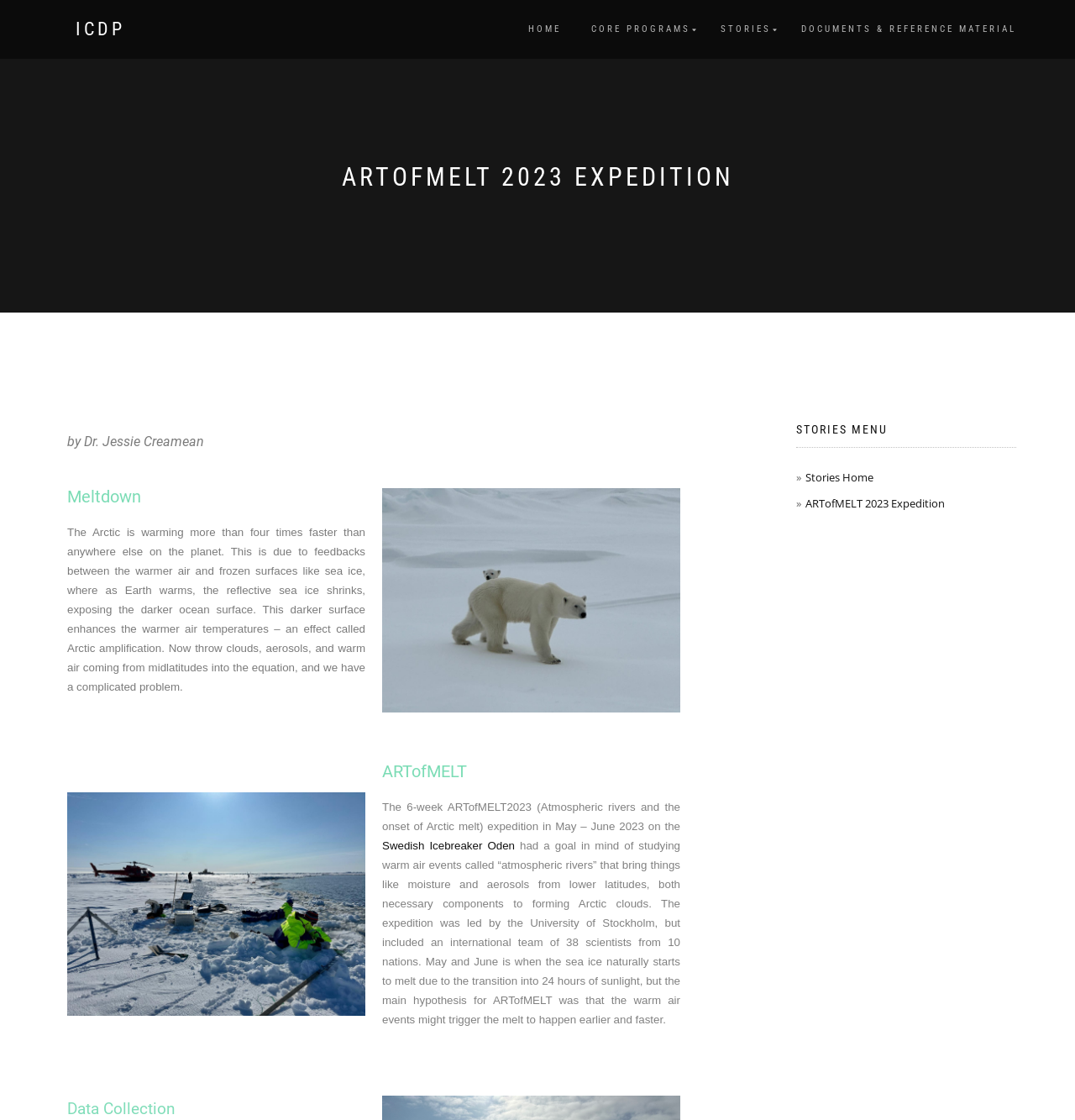Locate the primary headline on the webpage and provide its text.

ARTOFMELT 2023 EXPEDITION